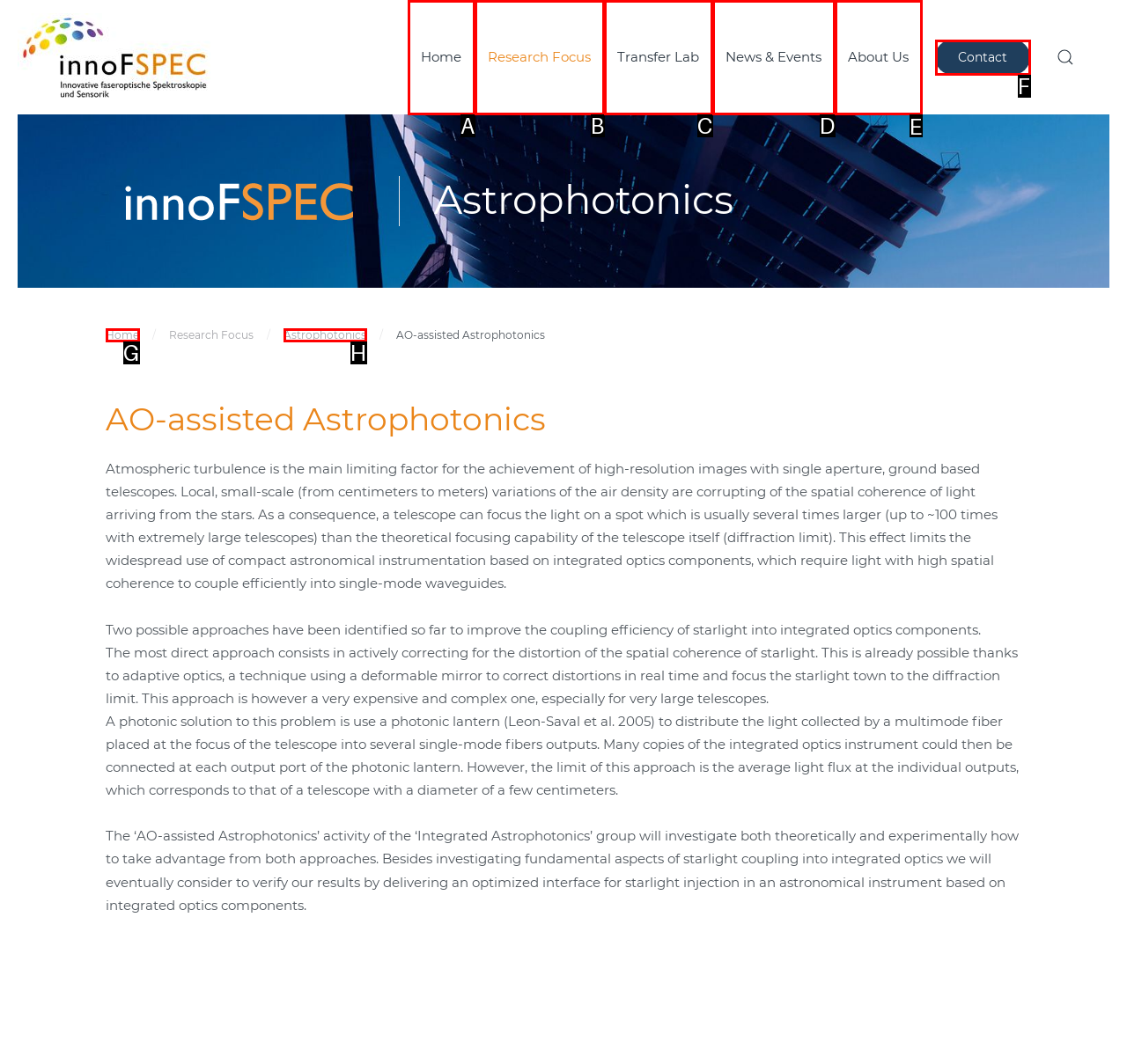Determine which HTML element I should select to execute the task: Click on the 'About Us' link
Reply with the corresponding option's letter from the given choices directly.

E